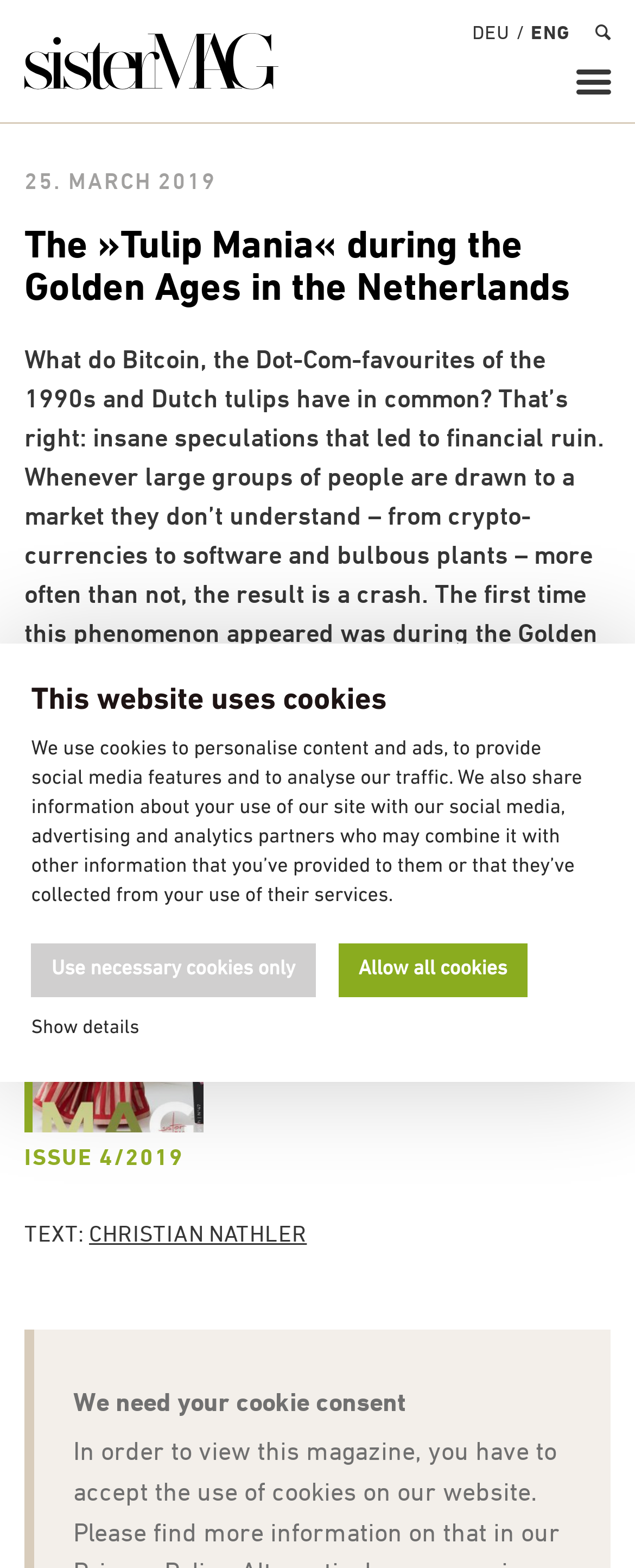What is the purpose of the cookie consent?
Please look at the screenshot and answer using one word or phrase.

To view the magazine